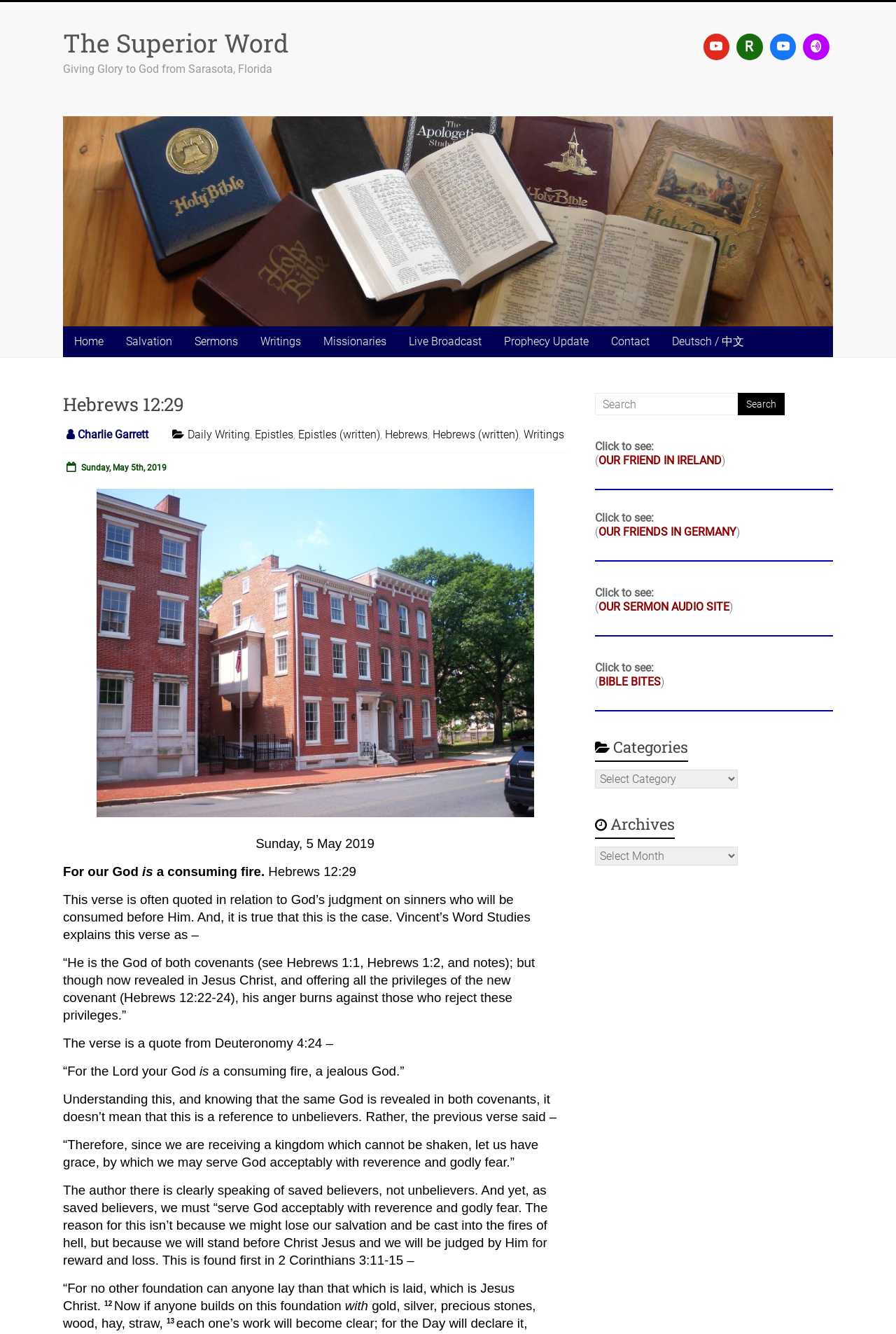Please give the bounding box coordinates of the area that should be clicked to fulfill the following instruction: "Click the 'Home' link". The coordinates should be in the format of four float numbers from 0 to 1, i.e., [left, top, right, bottom].

[0.07, 0.245, 0.128, 0.268]